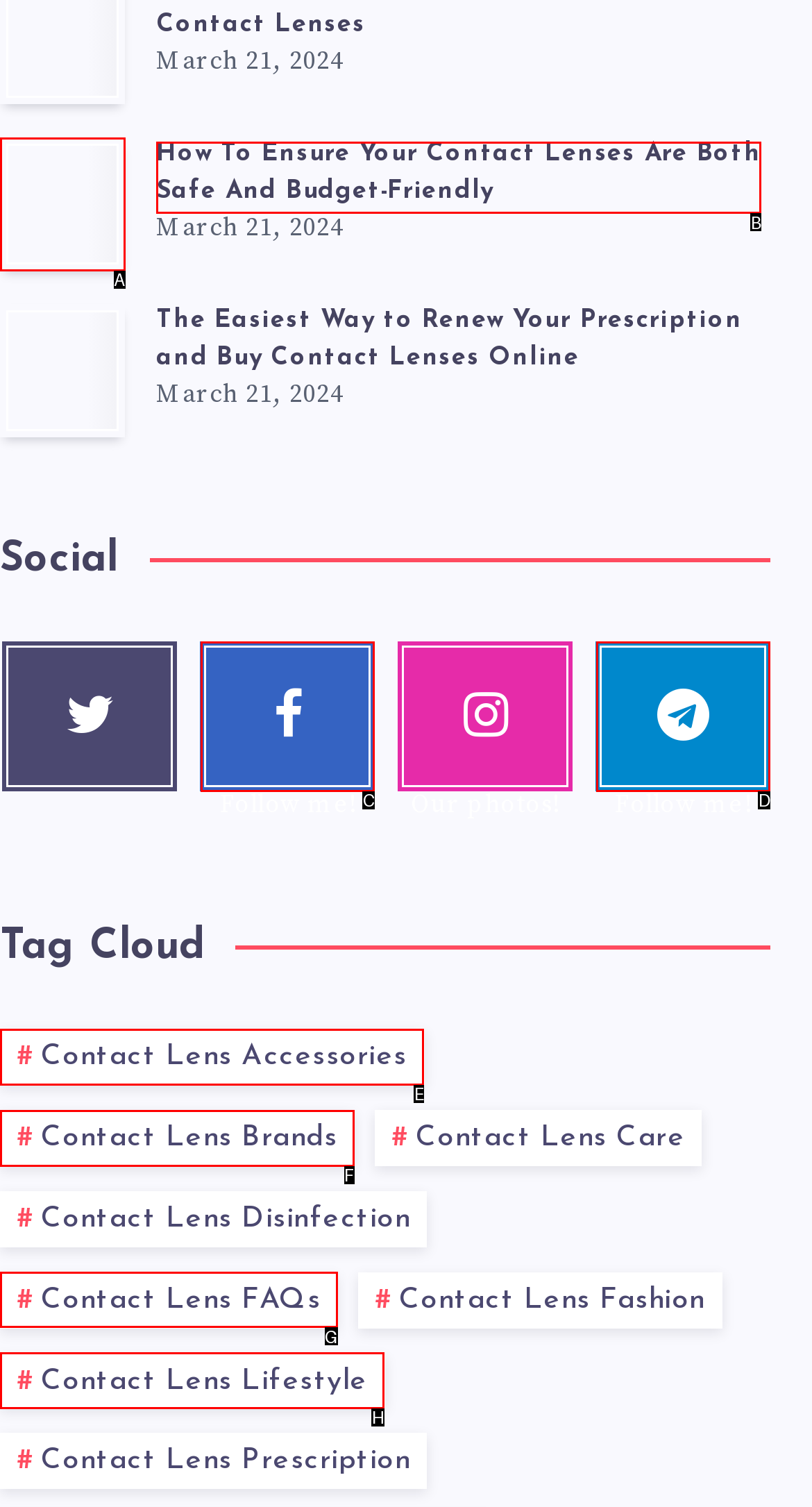Which UI element should be clicked to perform the following task: Explore the tag cloud for contact lens accessories? Answer with the corresponding letter from the choices.

E